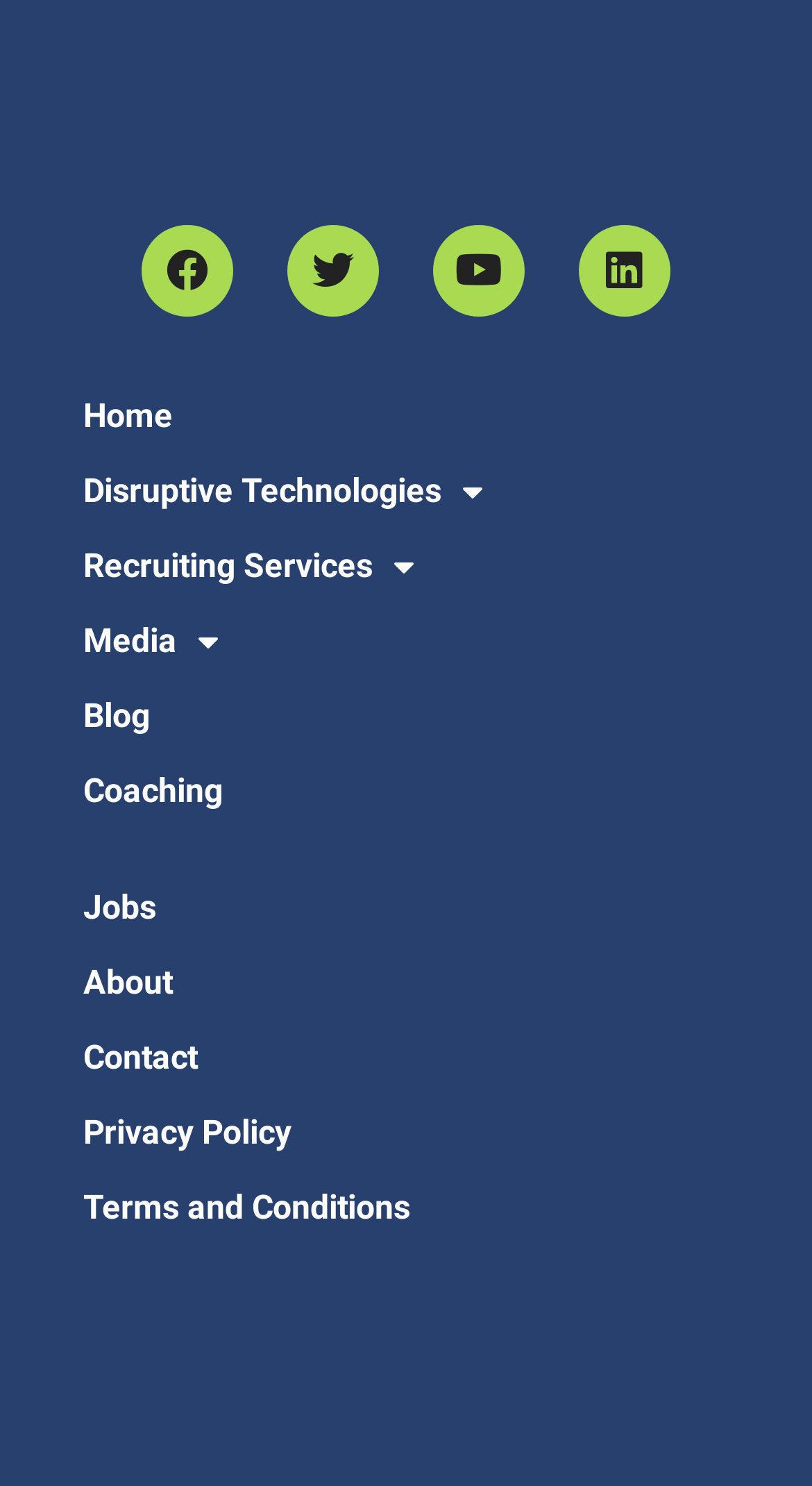What is the purpose of the 'Disruptive Technologies' link?
Kindly offer a comprehensive and detailed response to the question.

Based on the context and the icon associated with the 'Disruptive Technologies' link, I infer that it is a dropdown menu that provides access to related information or services, which can be explored by clicking on the link.